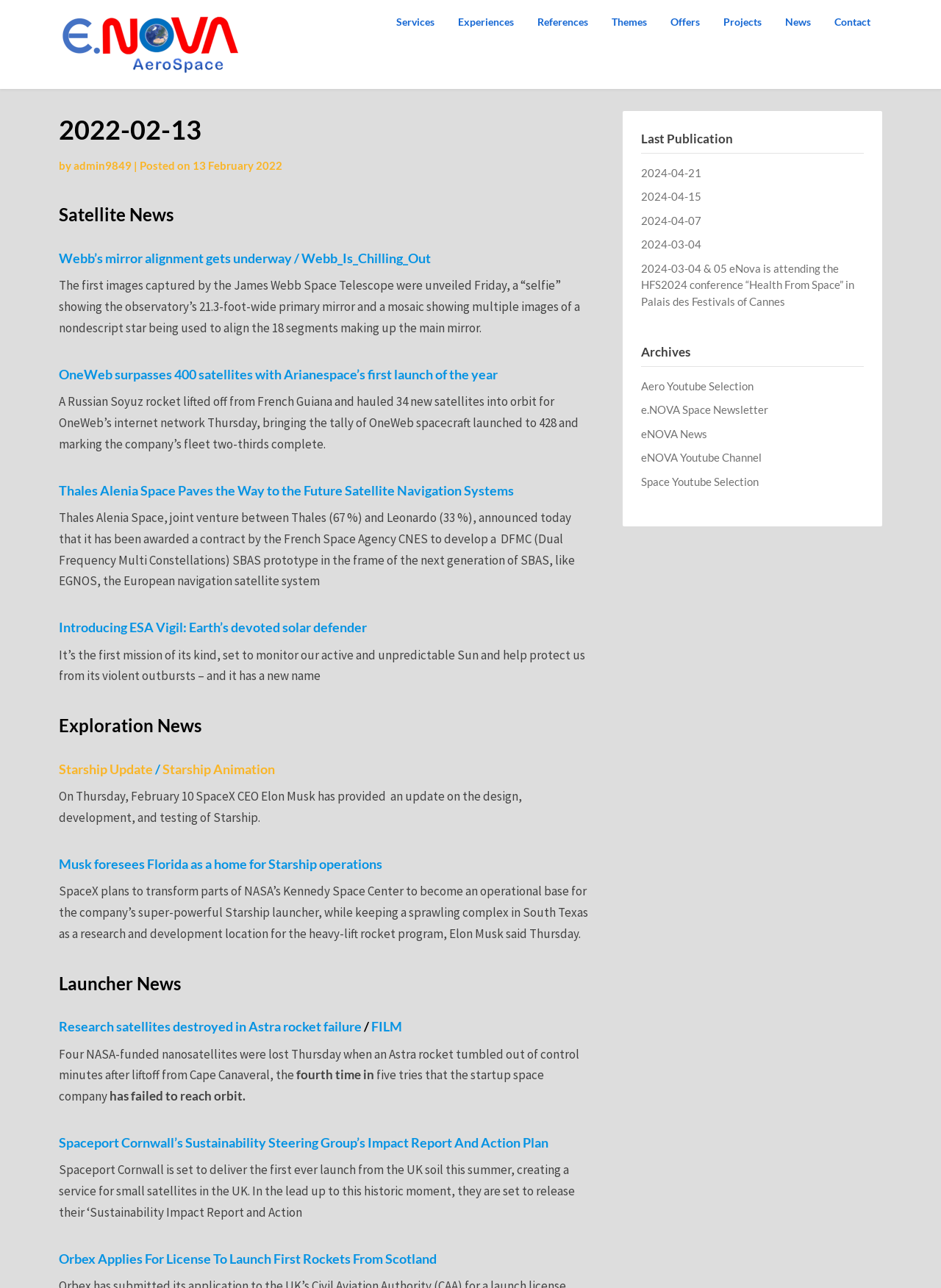Craft a detailed narrative of the webpage's structure and content.

The webpage is about e.Nova Aerospace, a company involved in the aerospace industry. At the top of the page, there is a logo and a link to the company's website. Below the logo, there is a navigation menu with links to various sections, including Services, Experiences, References, Themes, Offers, Projects, News, and Contact.

The main content of the page is divided into two columns. The left column features a series of news articles and updates related to the aerospace industry. Each article has a heading, a brief summary, and a link to read more. The articles are organized in a chronological order, with the most recent ones at the top.

The right column has several sections, including Last Publication, Archives, and links to the company's social media channels and newsletters. The Last Publication section lists the dates of recent publications, with links to each publication. The Archives section has links to older publications and news articles.

Throughout the page, there are several headings and subheadings that organize the content and provide a clear structure. The text is concise and informative, providing a brief overview of each news article and update. There are no images on the page, except for the company logo at the top. Overall, the page has a clean and organized layout, making it easy to navigate and find the desired information.